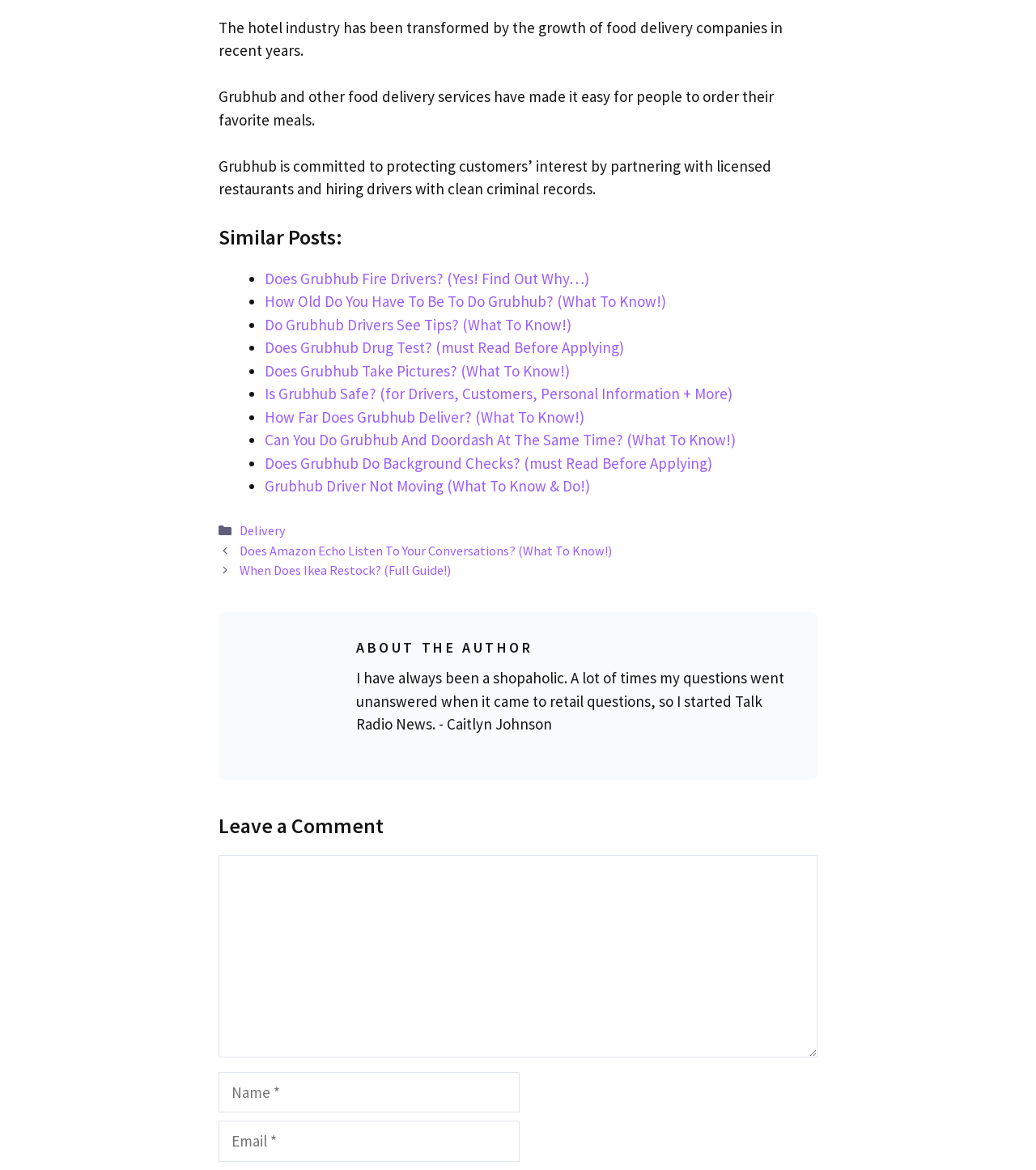Could you highlight the region that needs to be clicked to execute the instruction: "Enter your name"?

[0.211, 0.916, 0.502, 0.951]